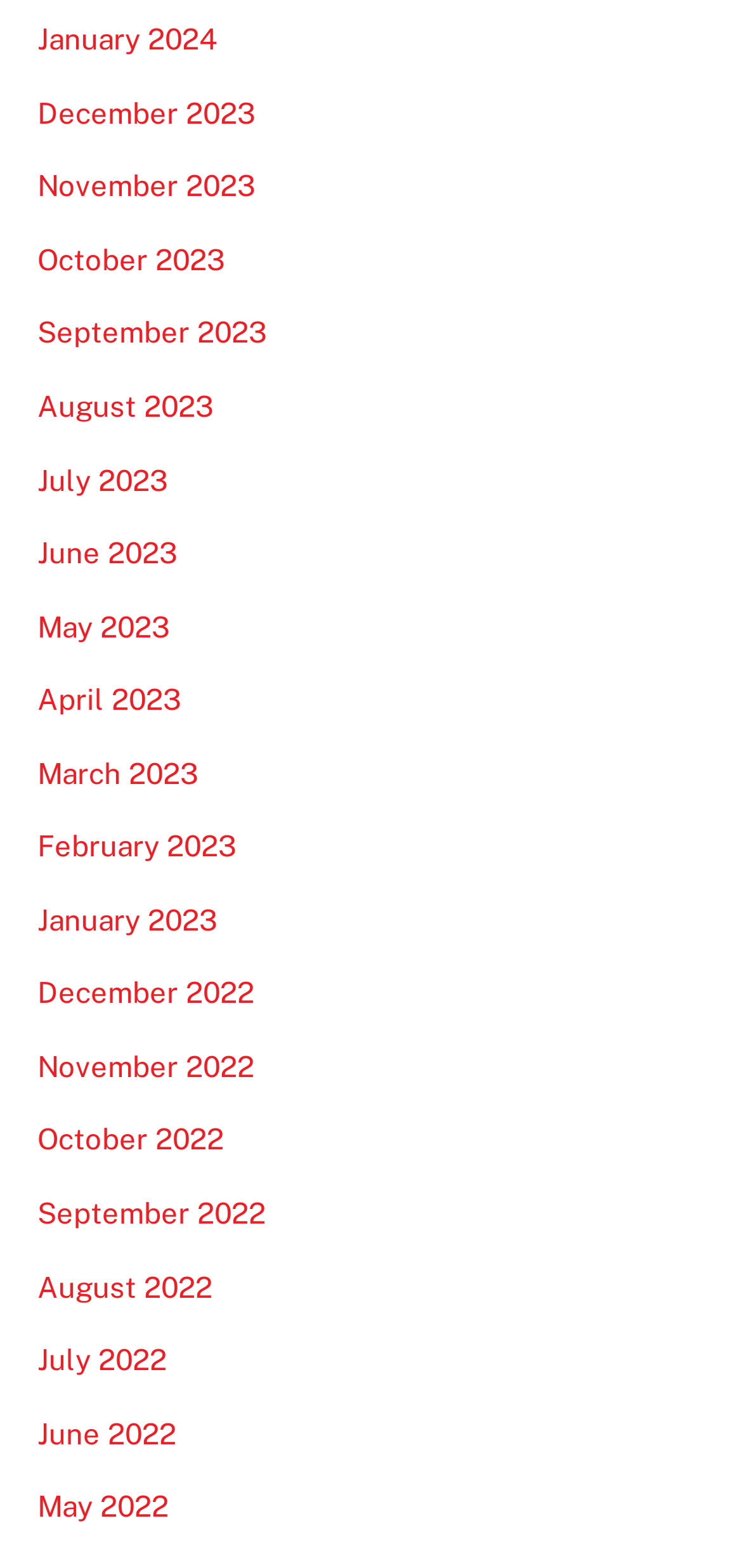Find the bounding box coordinates of the element to click in order to complete this instruction: "View Support Home". The bounding box coordinates must be four float numbers between 0 and 1, denoted as [left, top, right, bottom].

None